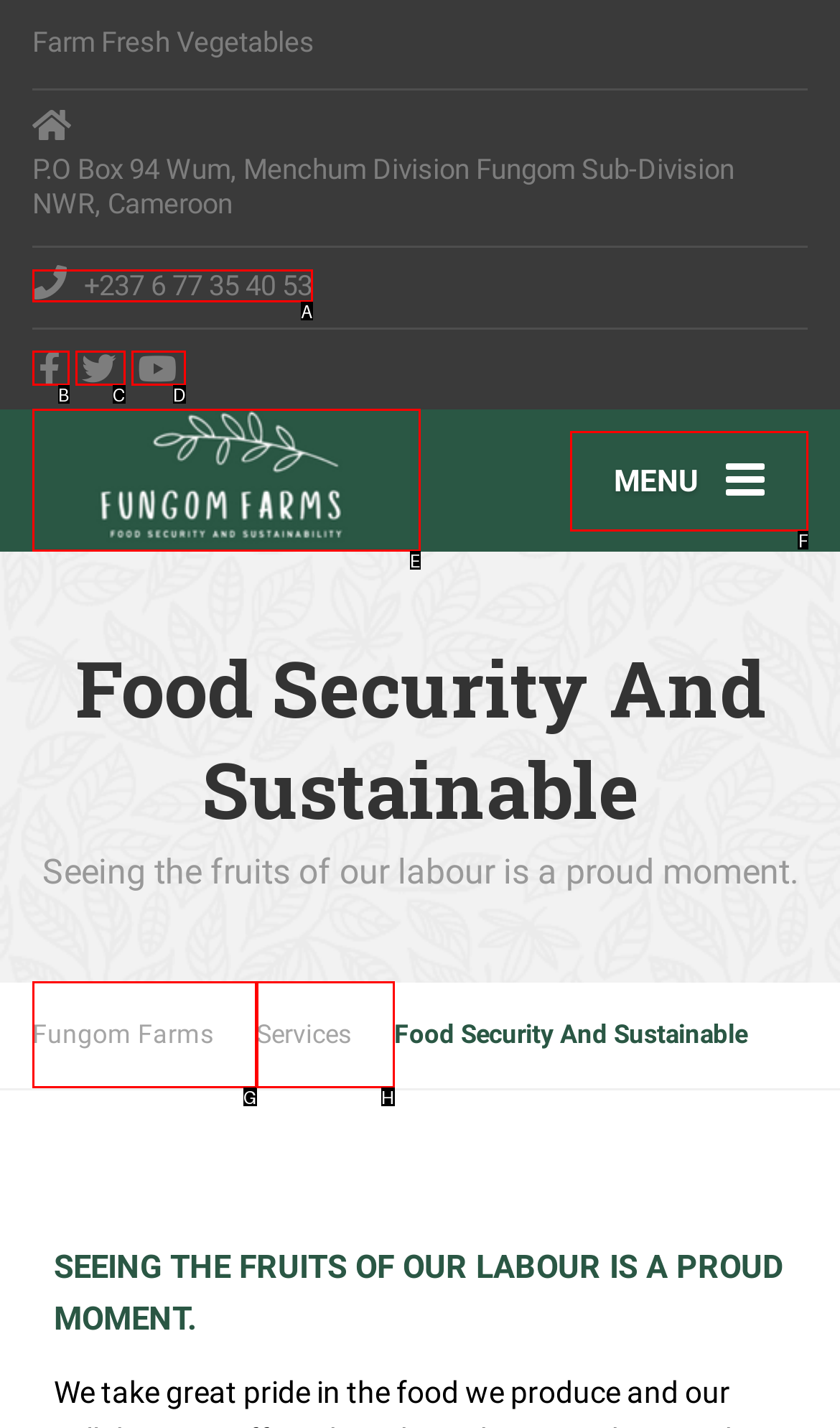Choose the HTML element that should be clicked to accomplish the task: Click the MENU button. Answer with the letter of the chosen option.

F